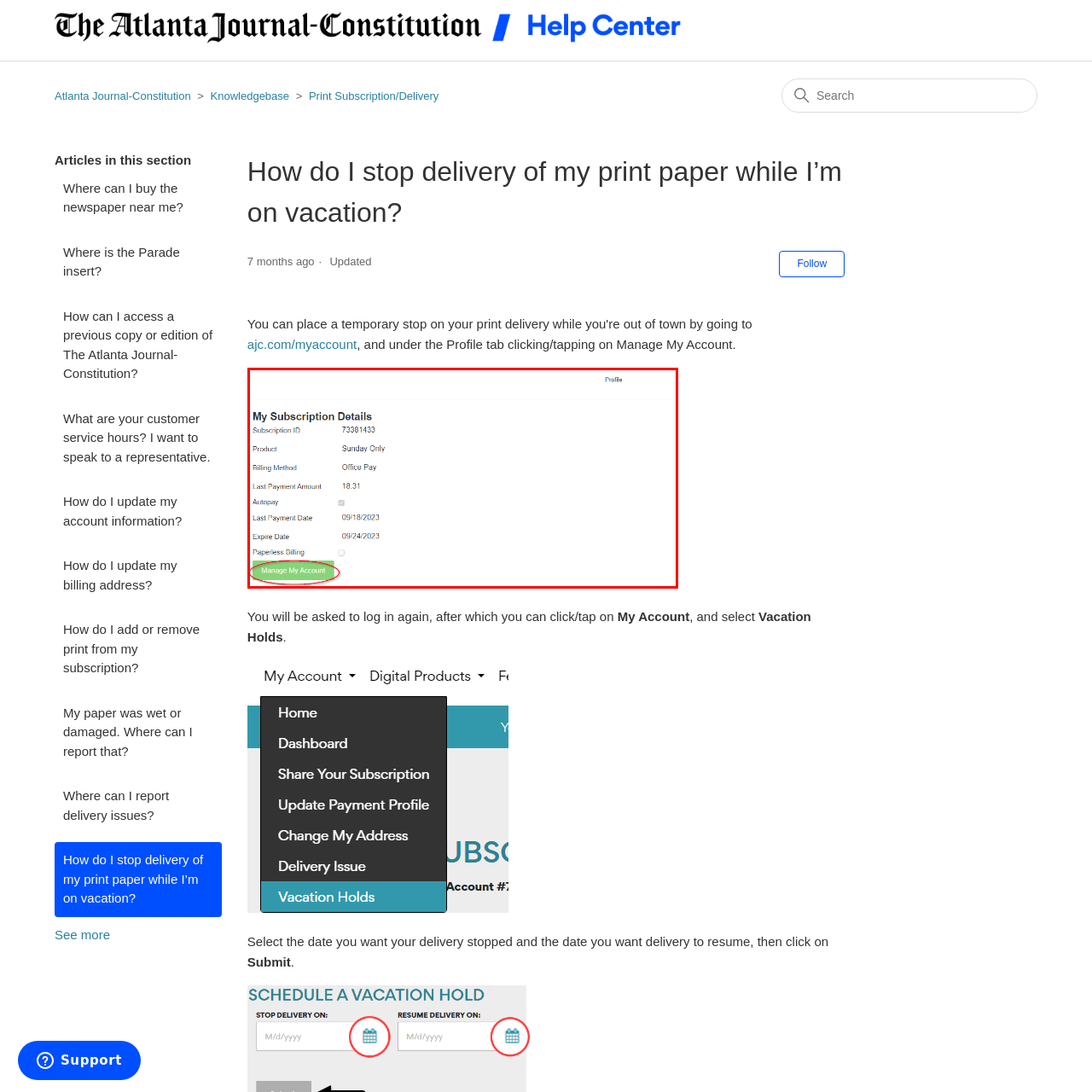Deliver a detailed account of the image that lies within the red box.

The image displays a section titled "My Subscription Details," which outlines important information regarding a specific subscription. This includes the Subscription ID, the product type labeled "Sunday Only," and details about the billing method, last payment amount, and payment dates. Notably, there is an option highlighted to "Manage My Account," indicated by a bright green button, suggesting that this feature allows users to modify their subscription settings. This interface is designed for user convenience, enabling easy management of subscription preferences such as autopsy, billing method, and other essential account options.